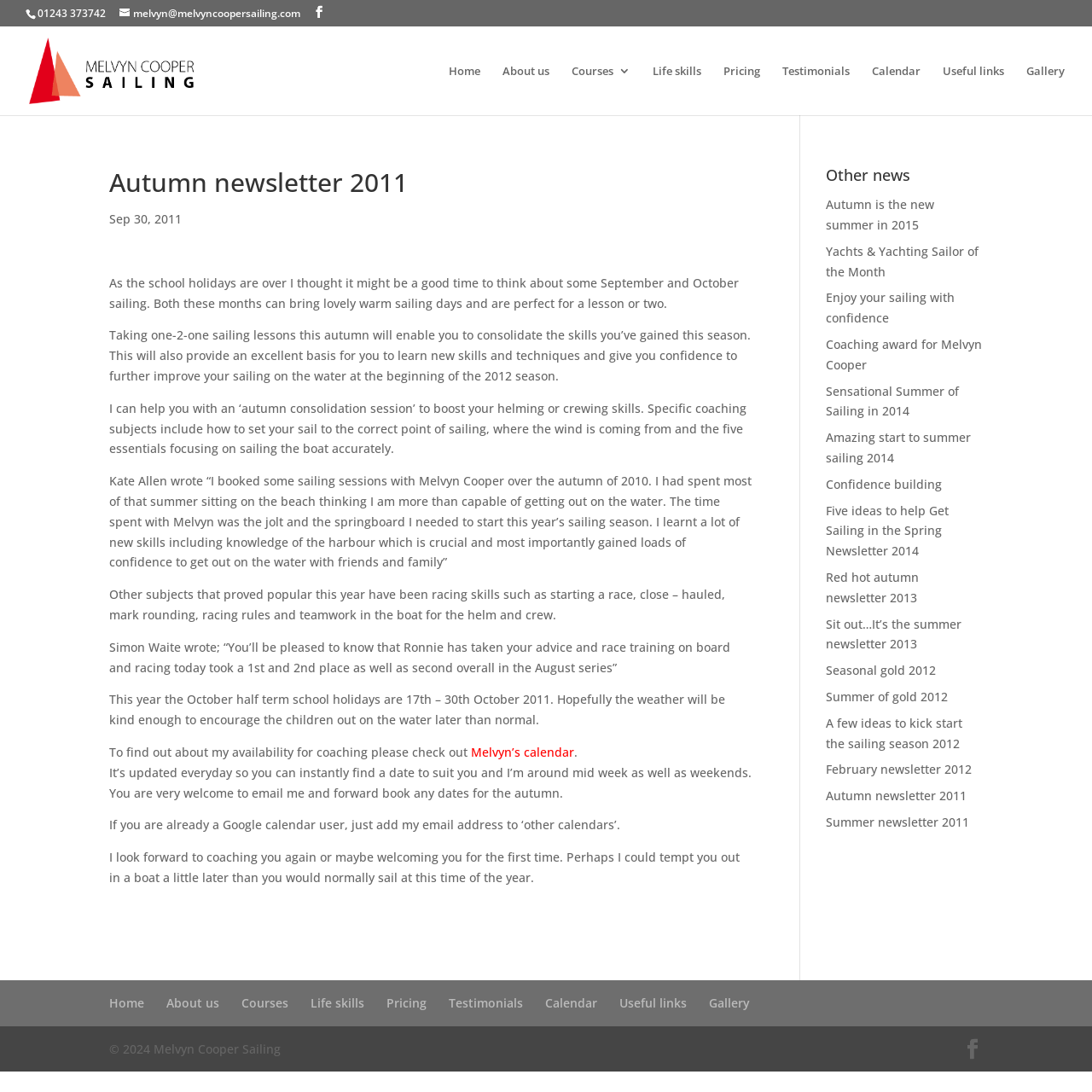Predict the bounding box coordinates for the UI element described as: "Useful links". The coordinates should be four float numbers between 0 and 1, presented as [left, top, right, bottom].

[0.567, 0.911, 0.629, 0.926]